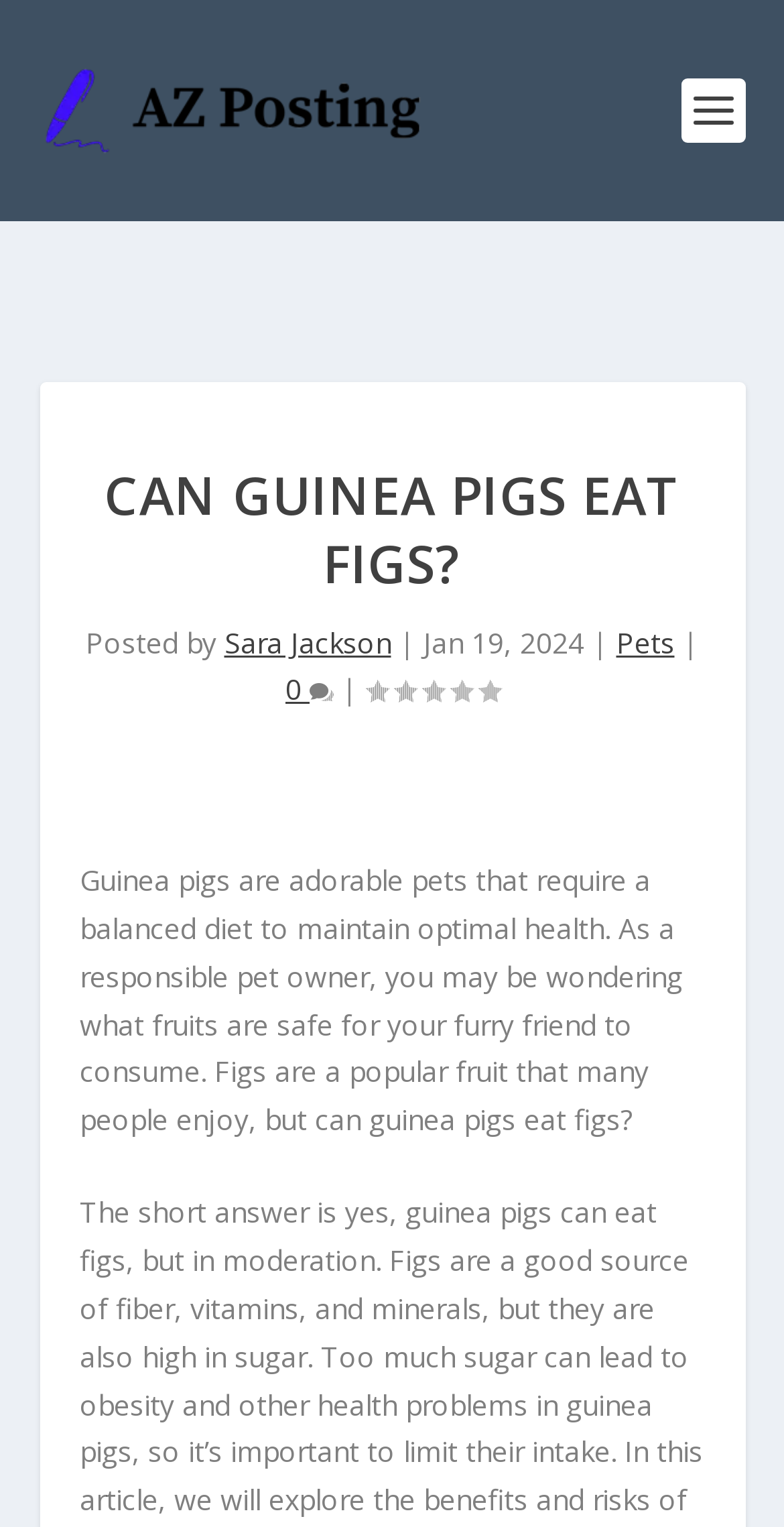Provide an in-depth caption for the webpage.

This webpage is a comprehensive guide to determining whether guinea pigs can eat figs. At the top left corner, there is a link to "AZ Posting" accompanied by an image with the same name. Below this, there is an iframe that takes up most of the width of the page.

The main content of the page is headed by a large heading that reads "CAN GUINEA PIGS EAT FIGS?" in the top half of the page. Below this heading, there is a section that displays the author's name, "Sara Jackson", along with the date "Jan 19, 2024", and a category label "Pets". 

To the right of the author's name, there is a link with a comment count icon and a rating label that shows a score of 0.00. 

The main article begins below this section, with a paragraph of text that discusses the importance of a balanced diet for guinea pigs and introduces the question of whether they can eat figs. This text spans most of the width of the page.